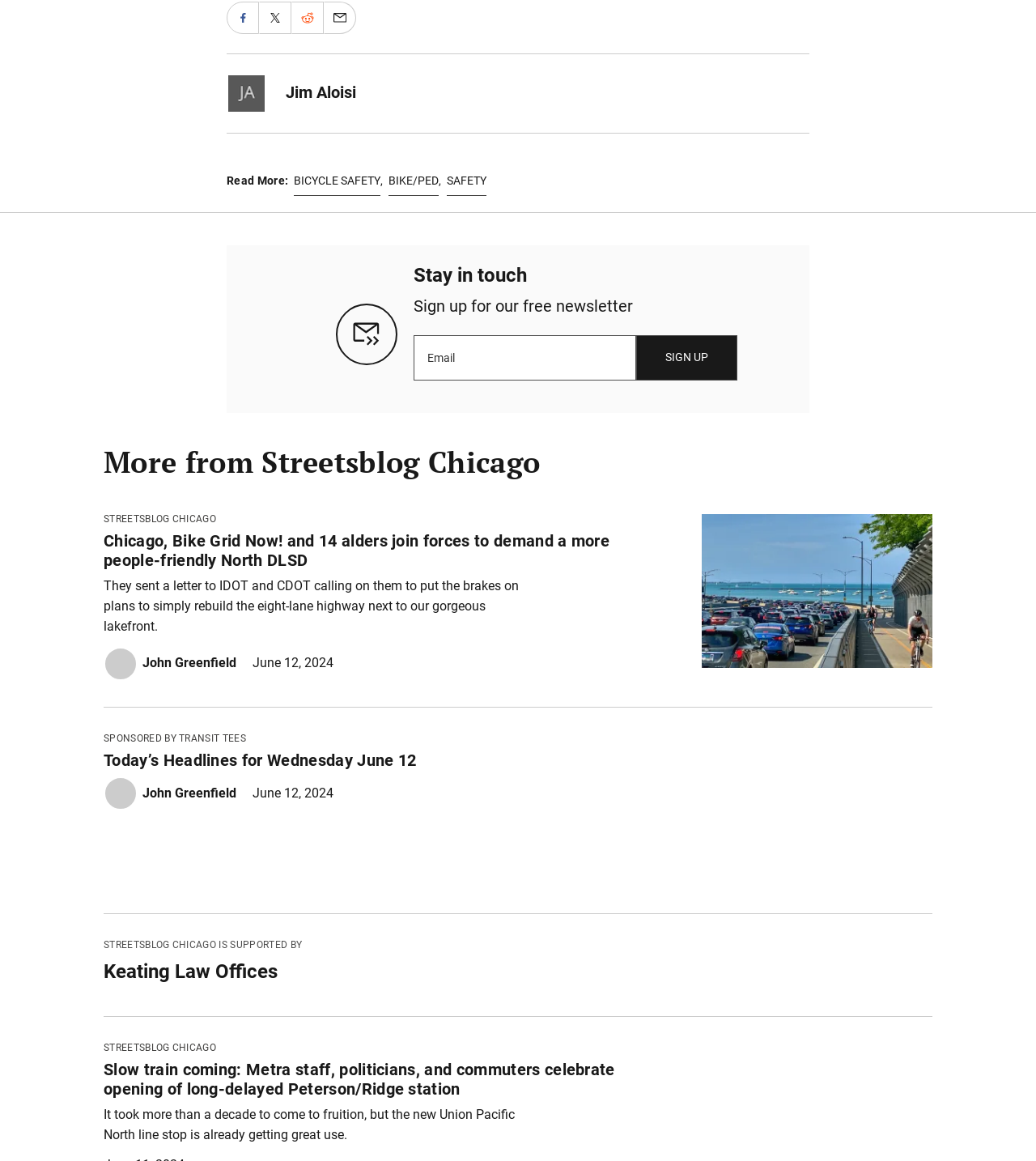Please identify the bounding box coordinates of the element I should click to complete this instruction: 'Share on Facebook'. The coordinates should be given as four float numbers between 0 and 1, like this: [left, top, right, bottom].

[0.22, 0.002, 0.249, 0.028]